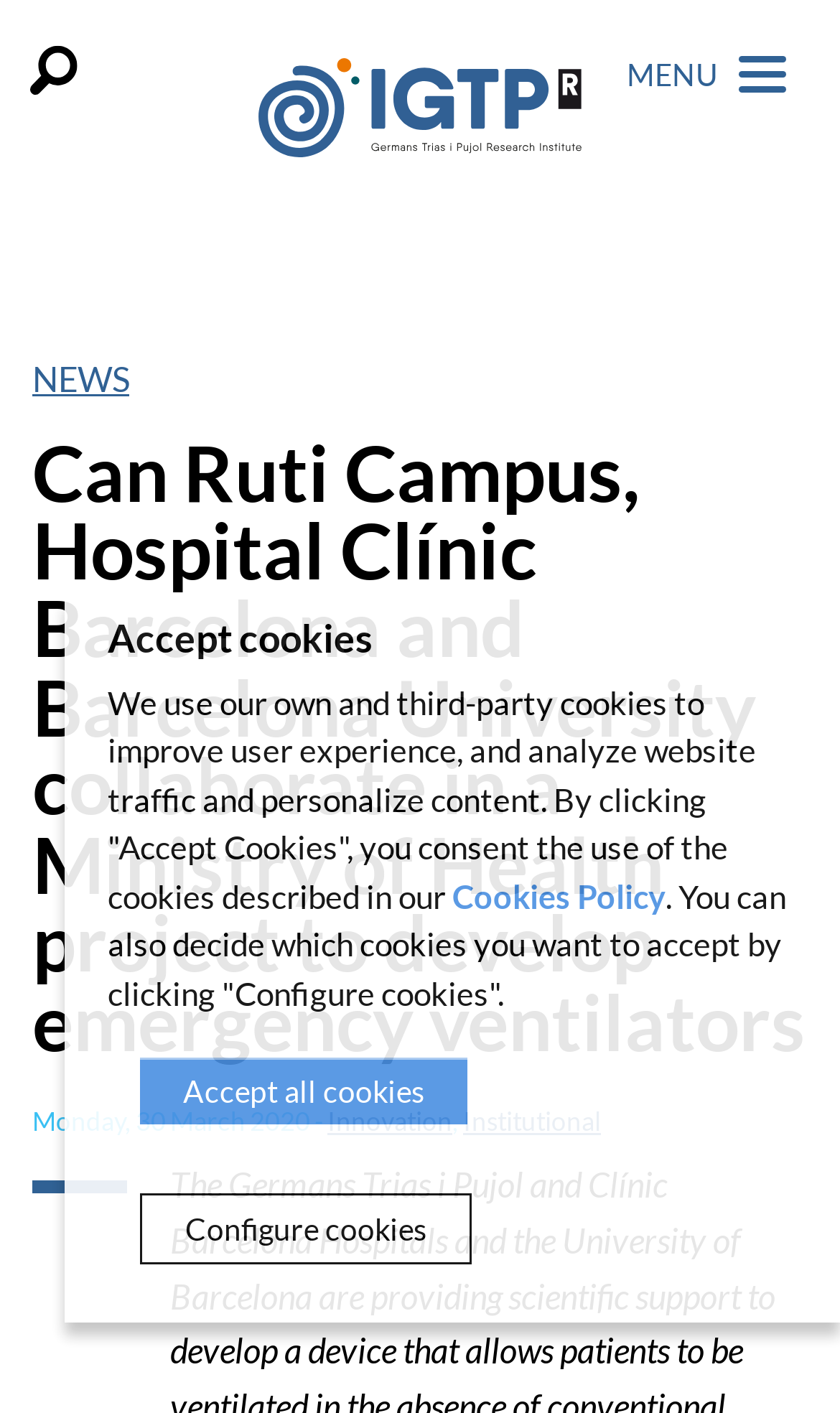What categories are available for news articles?
Based on the screenshot, answer the question with a single word or phrase.

Innovation, Institutional